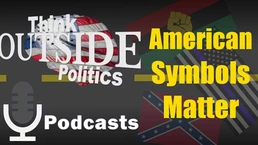What icon represents the podcasting medium?
Refer to the image and provide a one-word or short phrase answer.

Microphone icon